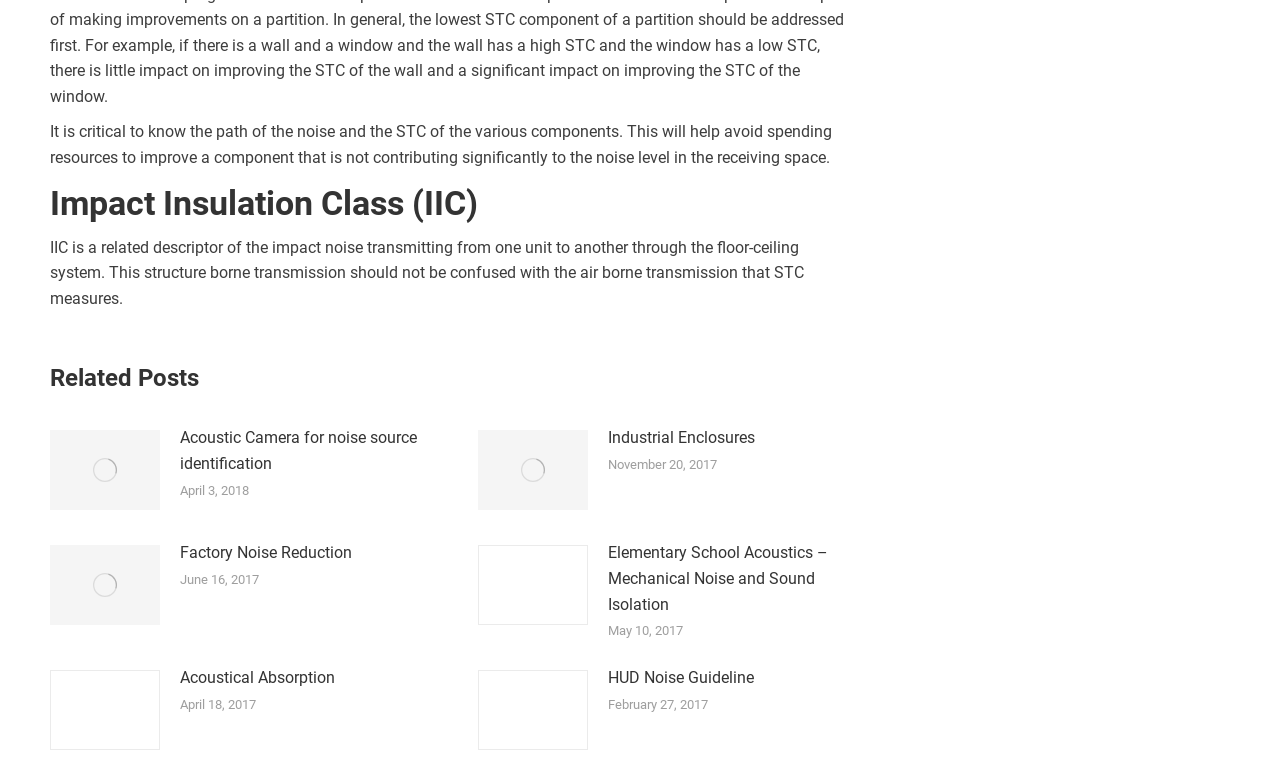Find the bounding box coordinates of the element to click in order to complete this instruction: "View Acoustic Camera for noise source identification". The bounding box coordinates must be four float numbers between 0 and 1, denoted as [left, top, right, bottom].

[0.141, 0.546, 0.334, 0.612]